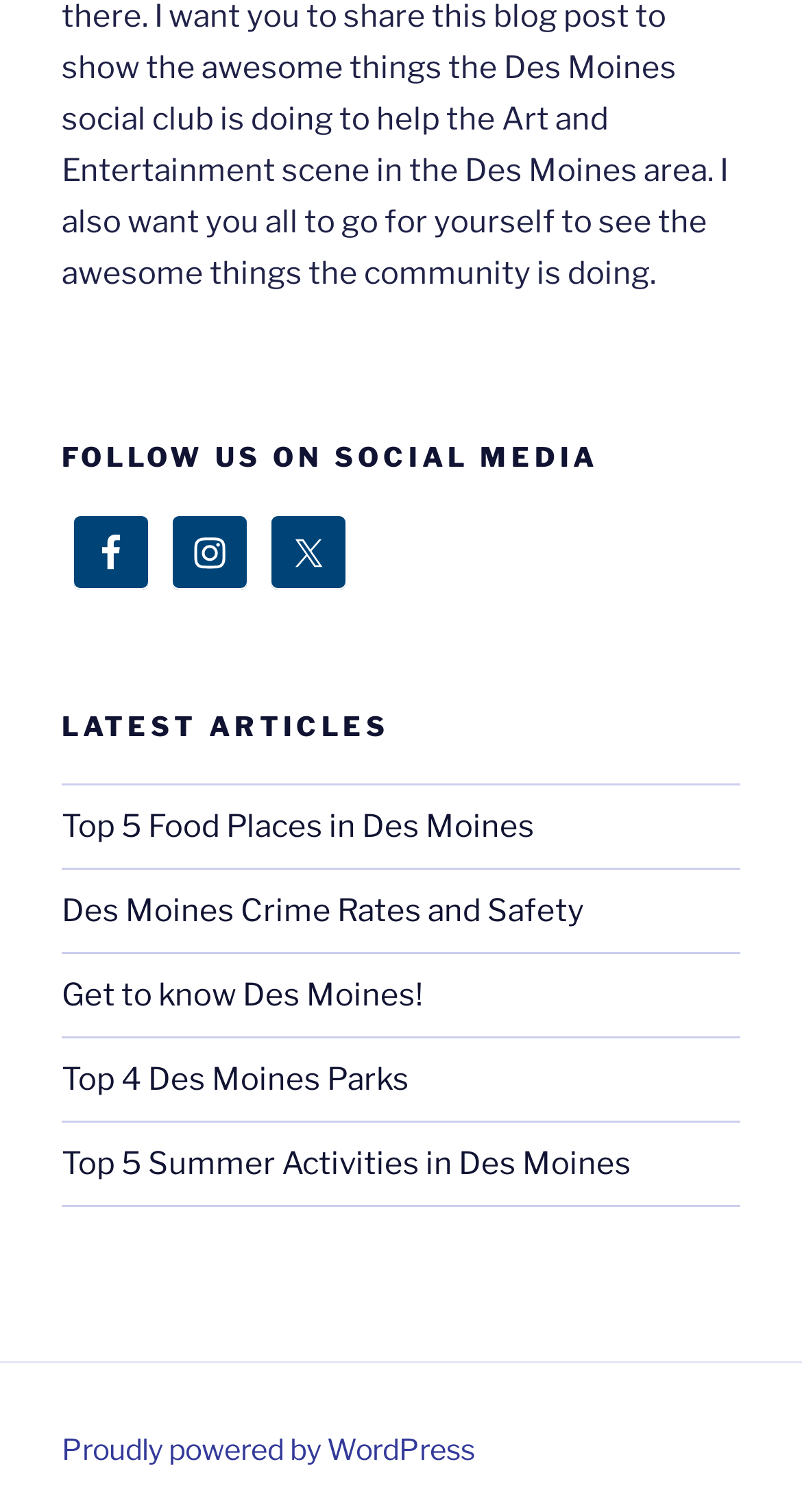Please analyze the image and give a detailed answer to the question:
What is the third article listed in the 'Latest articles' section?

I looked at the navigation section 'Latest articles' and found the third link, which is 'Get to know Des Moines!'.